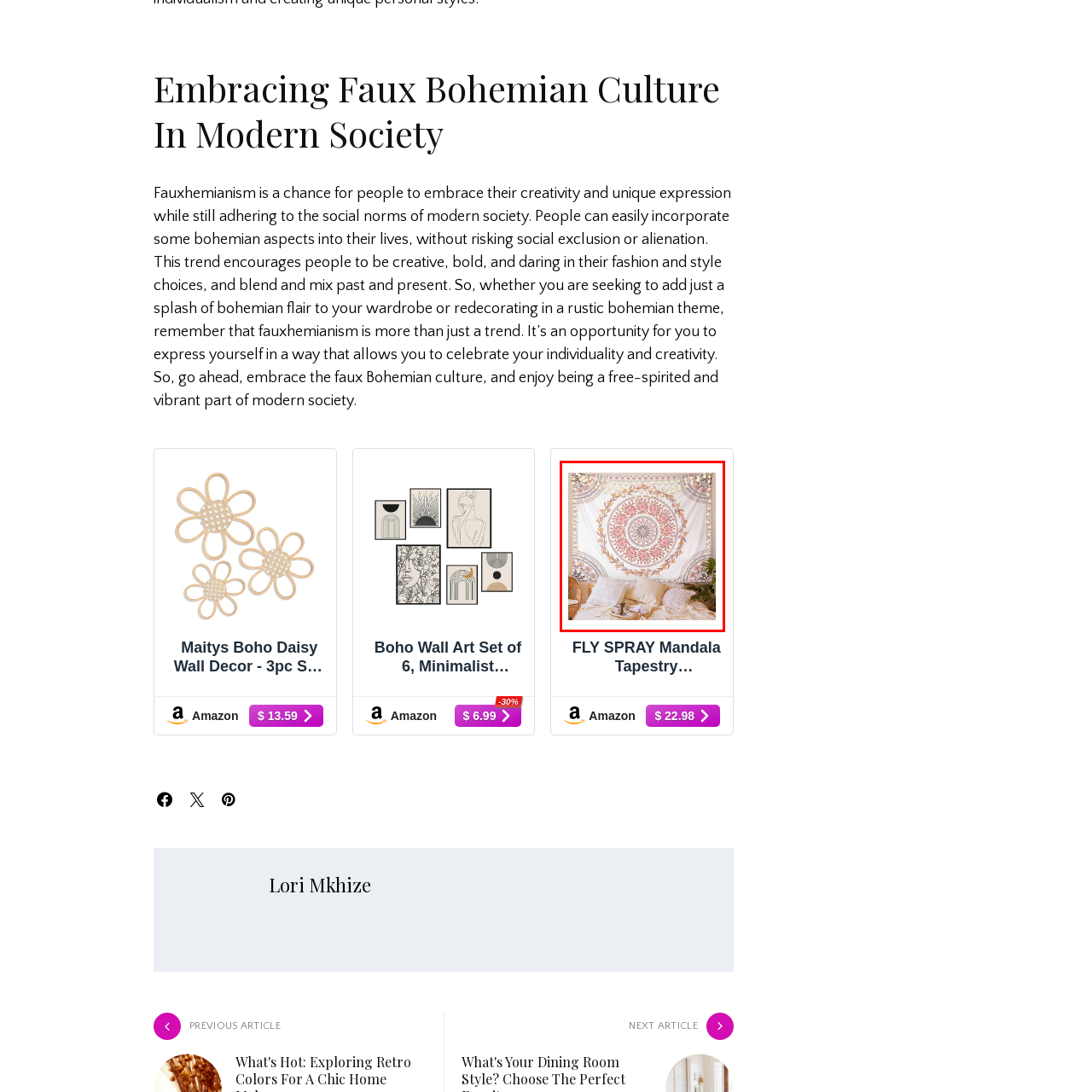Provide a detailed account of the visual content within the red-outlined section of the image.

This captivating image showcases a beautifully designed wall tapestry, featuring intricate patterns in soft pink and earthy tones. The tapestry, adorned with floral motifs and a geometric central medallion, serves as a stunning focal point for any room, adding a touch of bohemian elegance to the decor. Below the tapestry, a cozy bed is arranged with plush pillows and a soft throw, creating an inviting and comfortable atmosphere. The overall aesthetic is enhanced by the presence of soft lighting, possibly string lights, that suggests a warm and tranquil ambiance, perfect for relaxation or artistic expression. This decor piece not only enhances the visual appeal of the space but also embodies the spirit of fauxhemianism, inviting creativity and individuality into modern living environments.